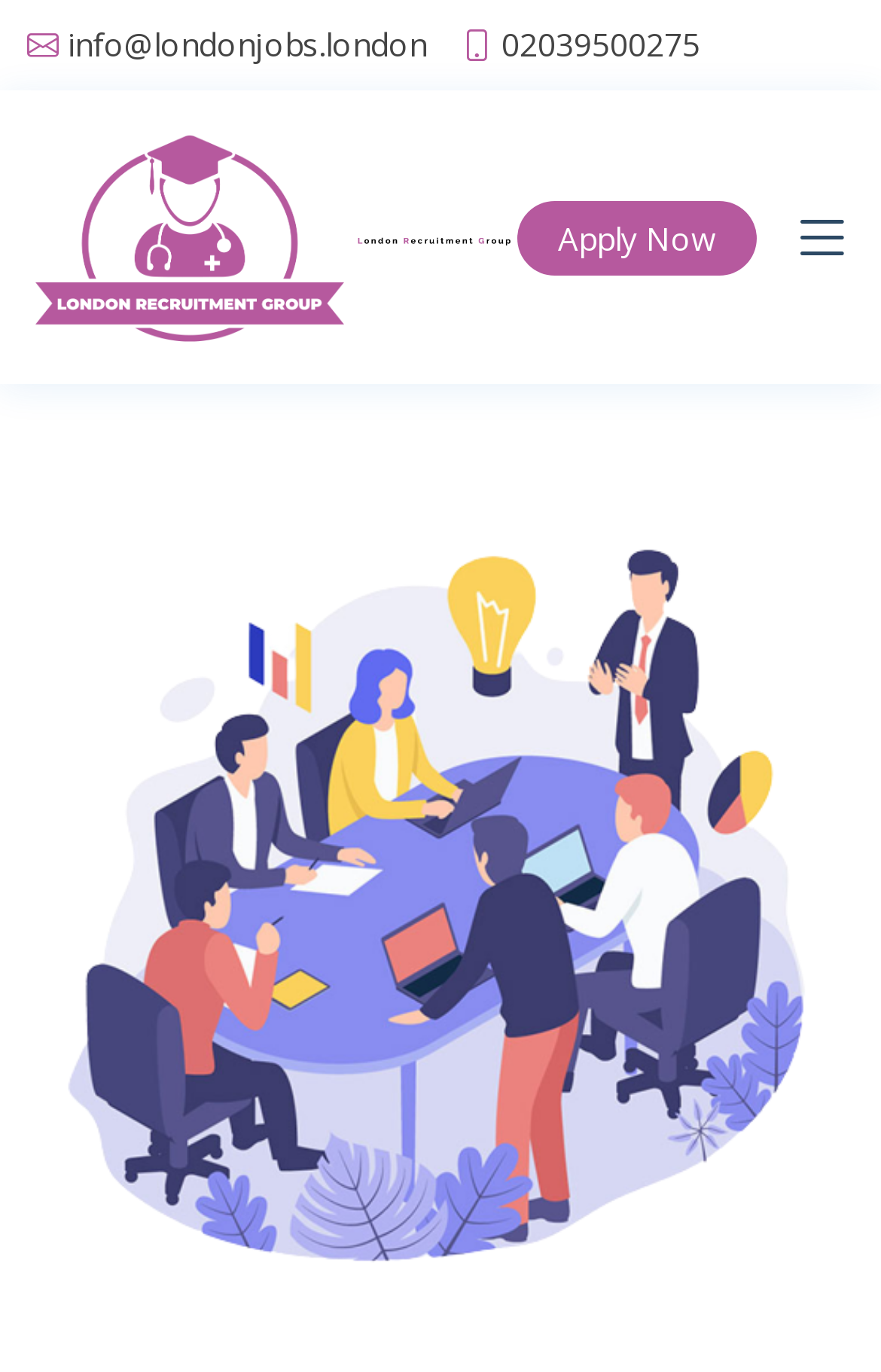Provide the bounding box coordinates for the UI element that is described by this text: "02039500275". The coordinates should be in the form of four float numbers between 0 and 1: [left, top, right, bottom].

[0.569, 0.021, 0.795, 0.044]